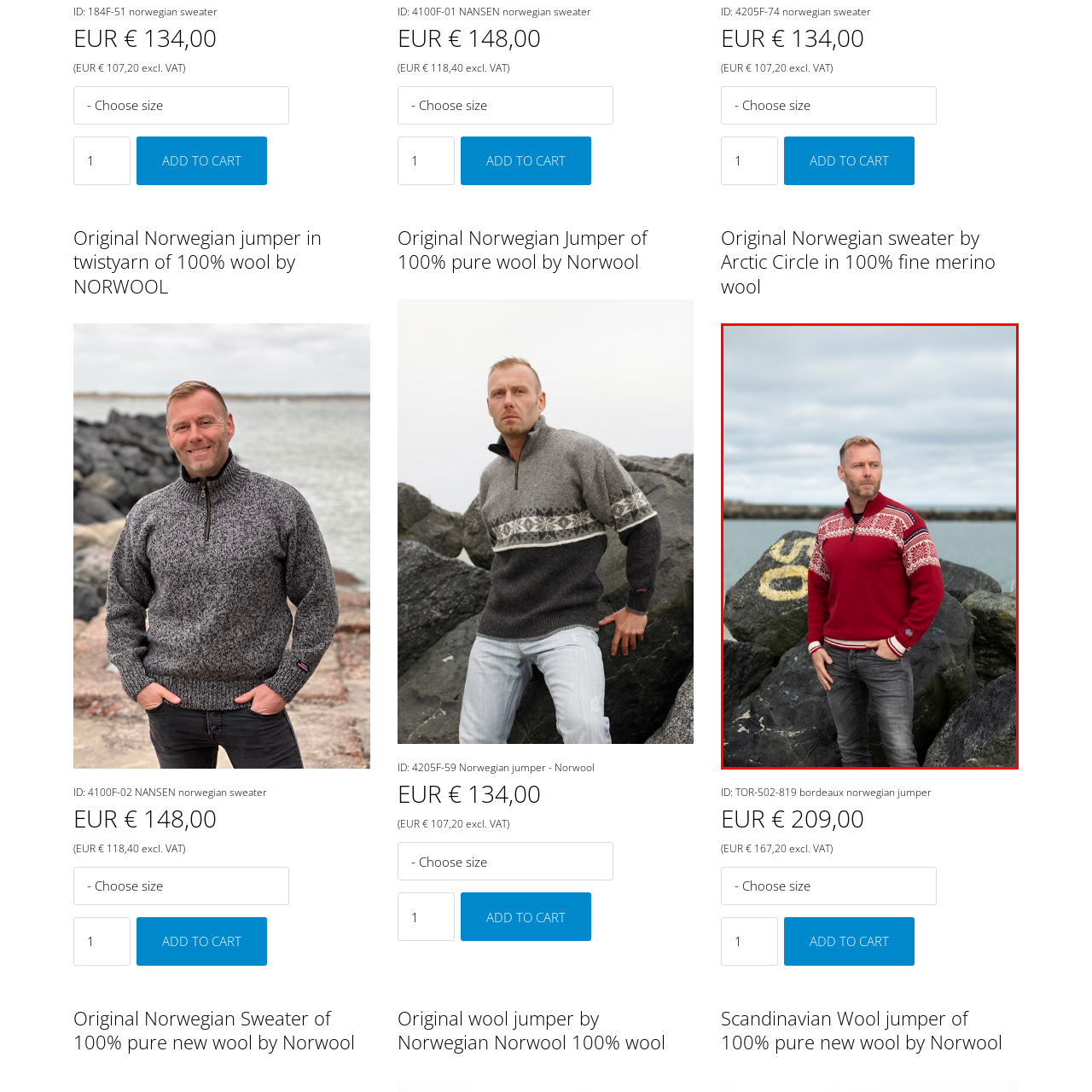Examine the segment of the image contained within the black box and respond comprehensively to the following question, based on the visual content: 
What is the atmosphere in the background?

The caption describes the serene backdrop featuring a calm sea and cloudy skies, which creates a tranquil atmosphere.